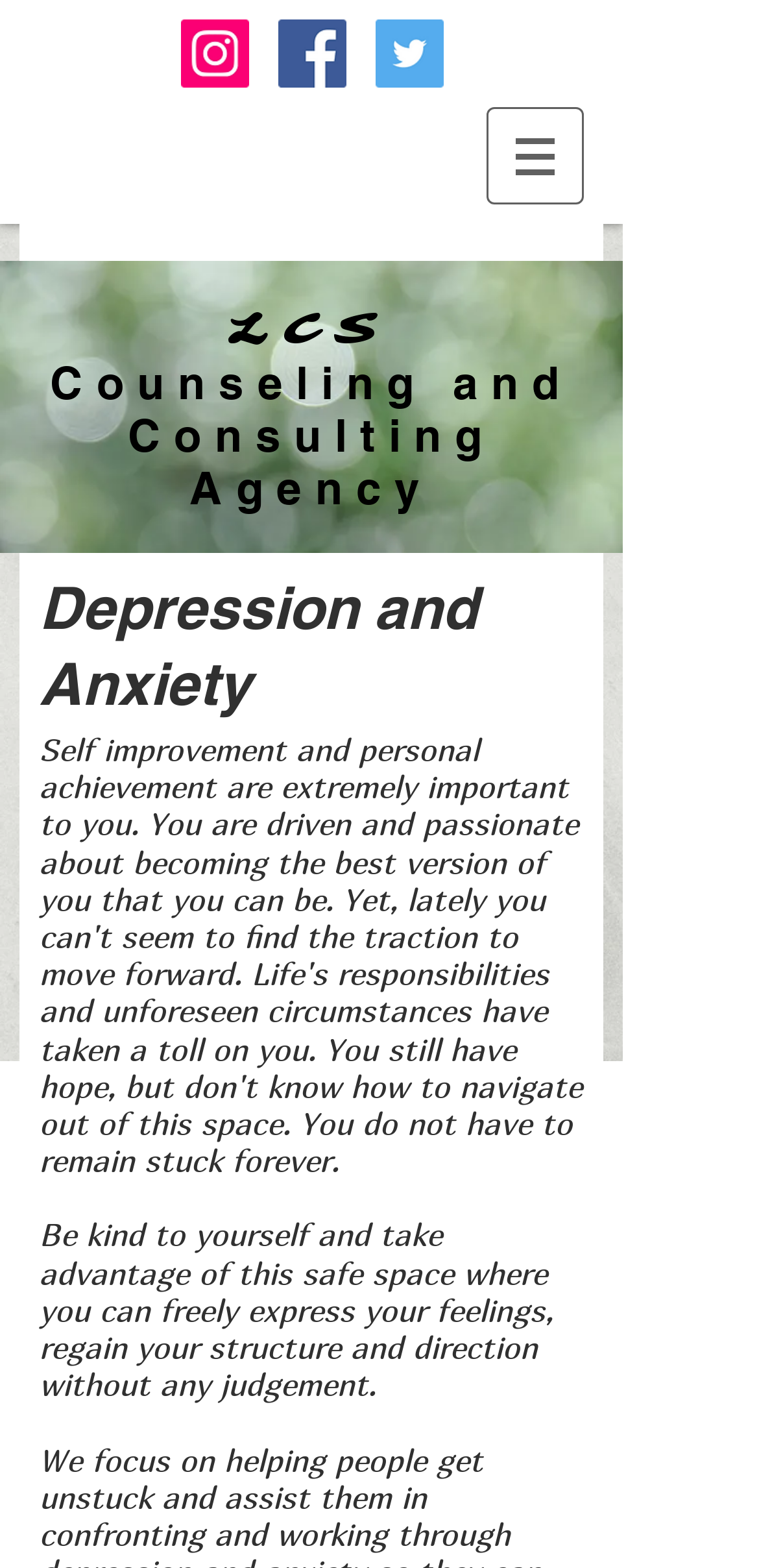Extract the bounding box of the UI element described as: "aria-label="Twitter Social Icon"".

[0.495, 0.012, 0.585, 0.056]